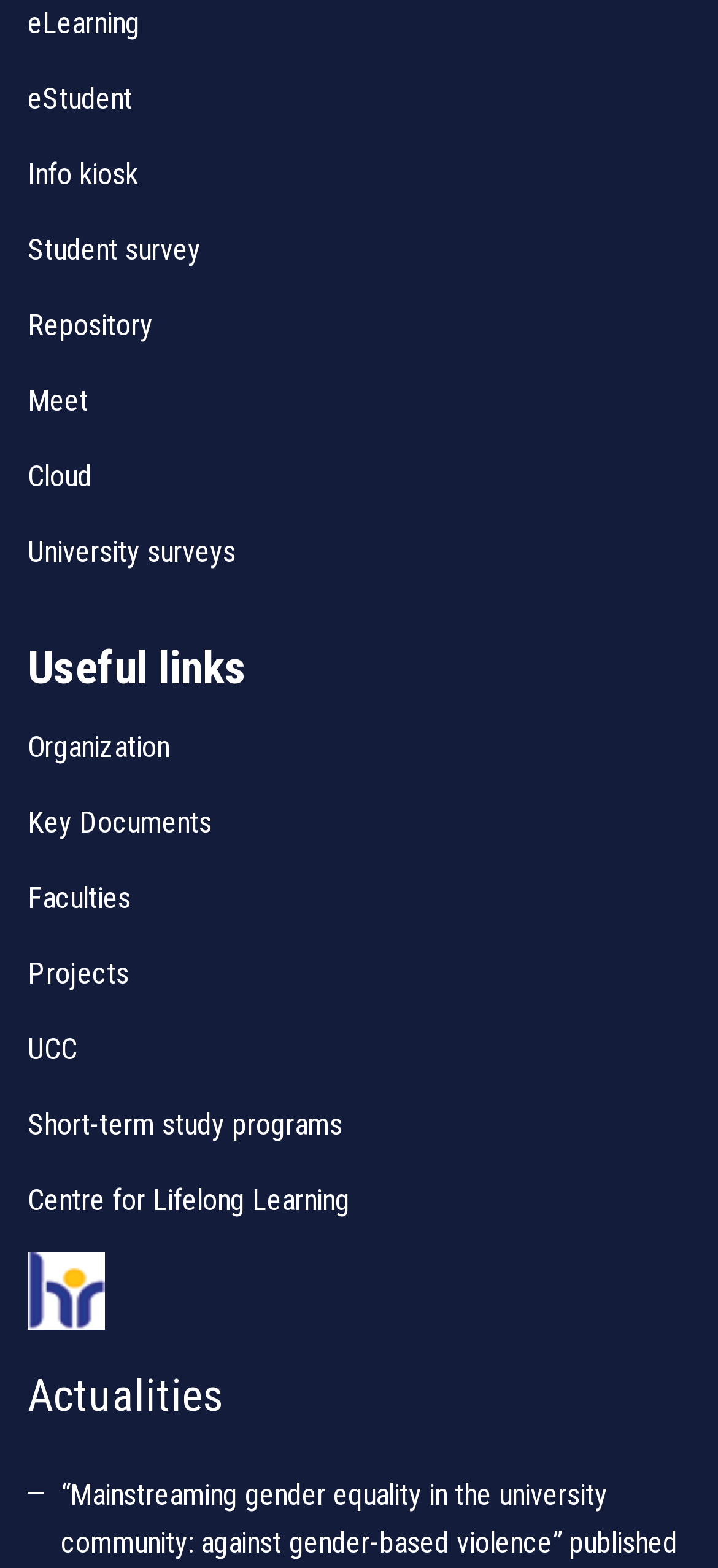Please provide a one-word or phrase answer to the question: 
What is the heading above the link 'Student survey'?

None